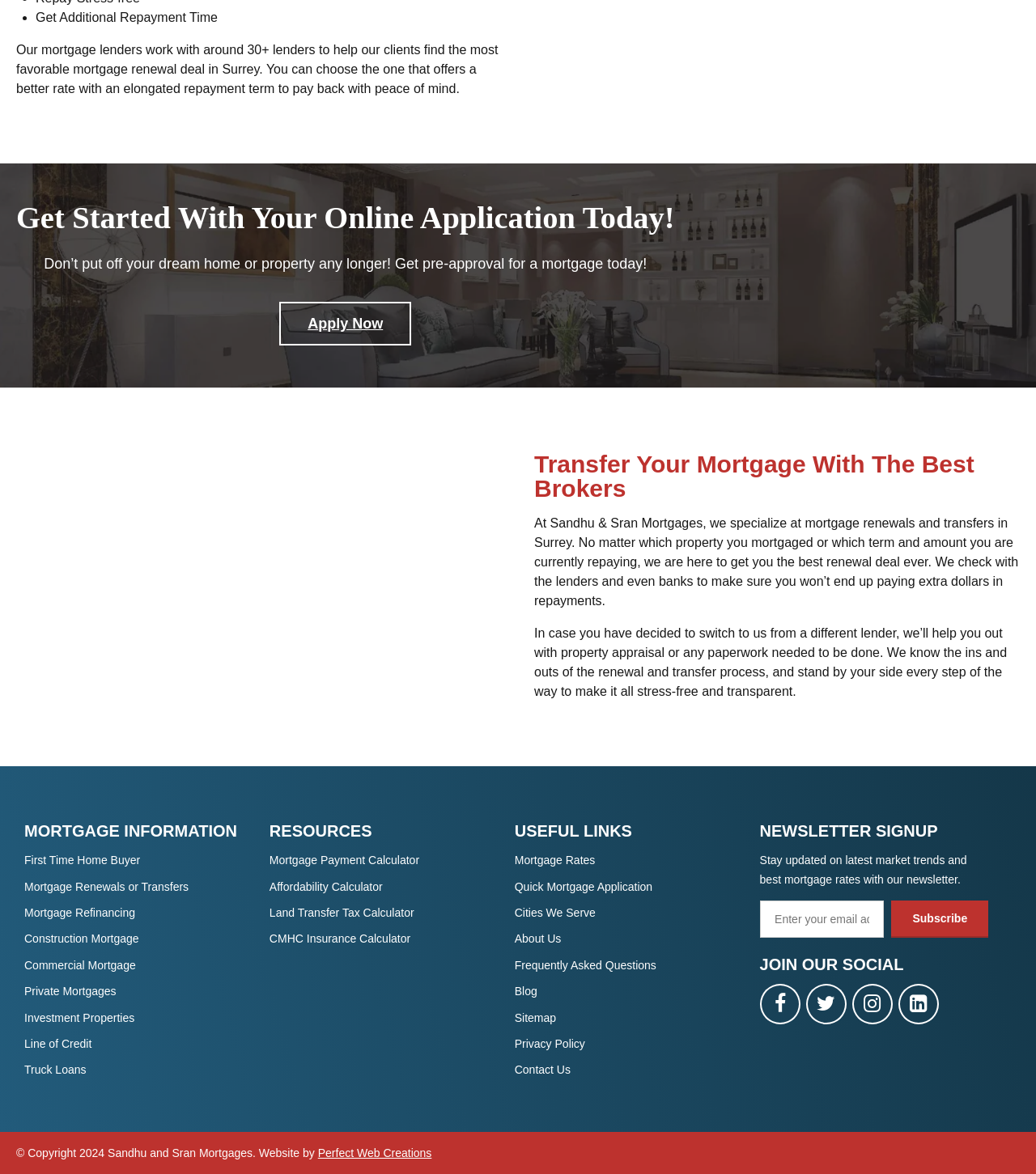Identify the bounding box for the UI element described as: "Contact Us". The coordinates should be four float numbers between 0 and 1, i.e., [left, top, right, bottom].

[0.497, 0.906, 0.551, 0.917]